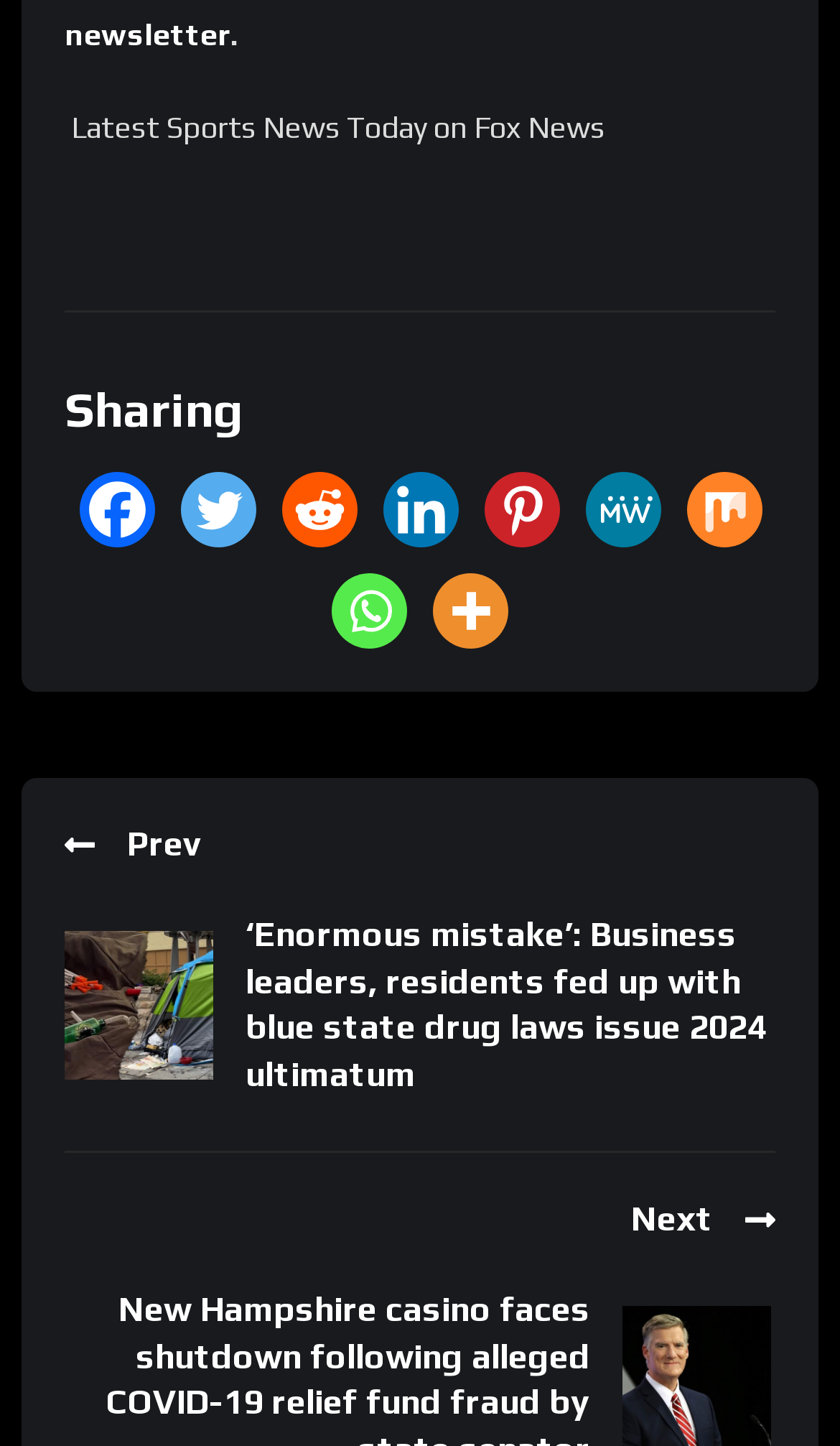From the element description: "aria-label="Linkedin" title="Linkedin"", extract the bounding box coordinates of the UI element. The coordinates should be expressed as four float numbers between 0 and 1, in the order [left, top, right, bottom].

[0.455, 0.327, 0.545, 0.379]